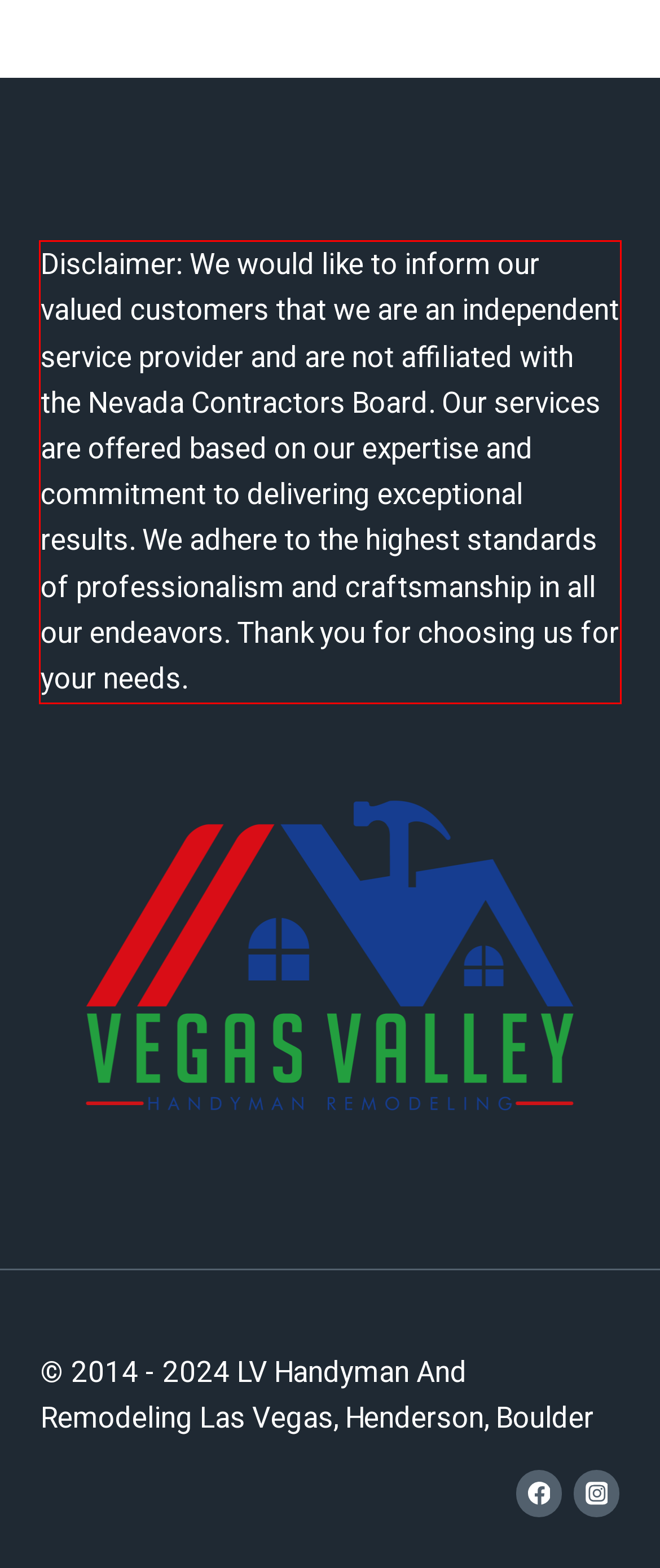Please examine the webpage screenshot and extract the text within the red bounding box using OCR.

Disclaimer: We would like to inform our valued customers that we are an independent service provider and are not affiliated with the Nevada Contractors Board. Our services are offered based on our expertise and commitment to delivering exceptional results. We adhere to the highest standards of professionalism and craftsmanship in all our endeavors. Thank you for choosing us for your needs.